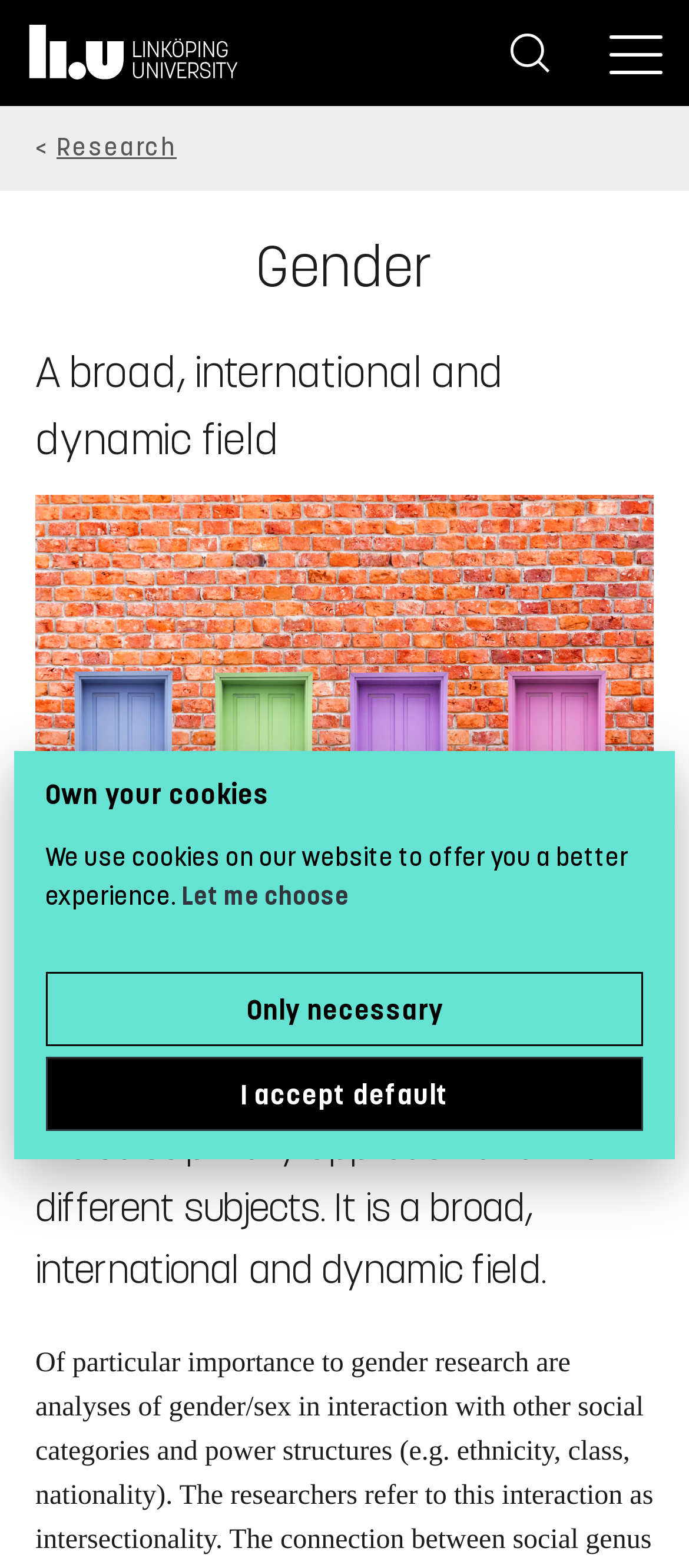What is the relationship between the 'Menu' button and the 'site-side-panel'?
Using the image, respond with a single word or phrase.

The 'Menu' button controls the 'site-side-panel'